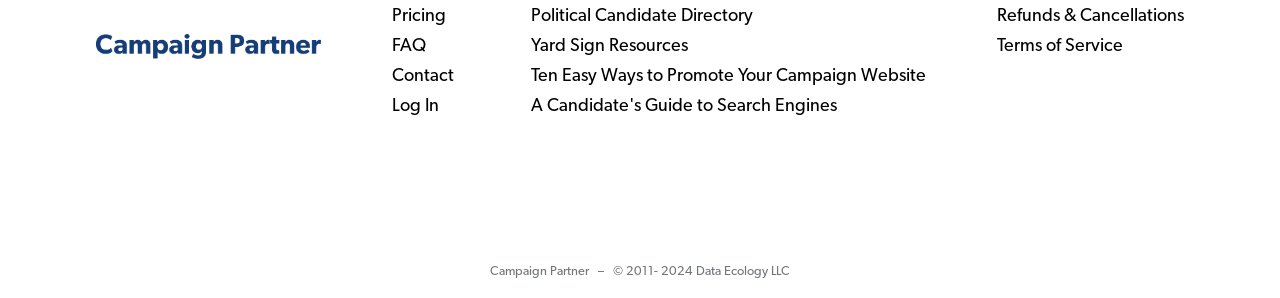What is the copyright year range of Data Ecology LLC?
Refer to the screenshot and answer in one word or phrase.

2011-2024